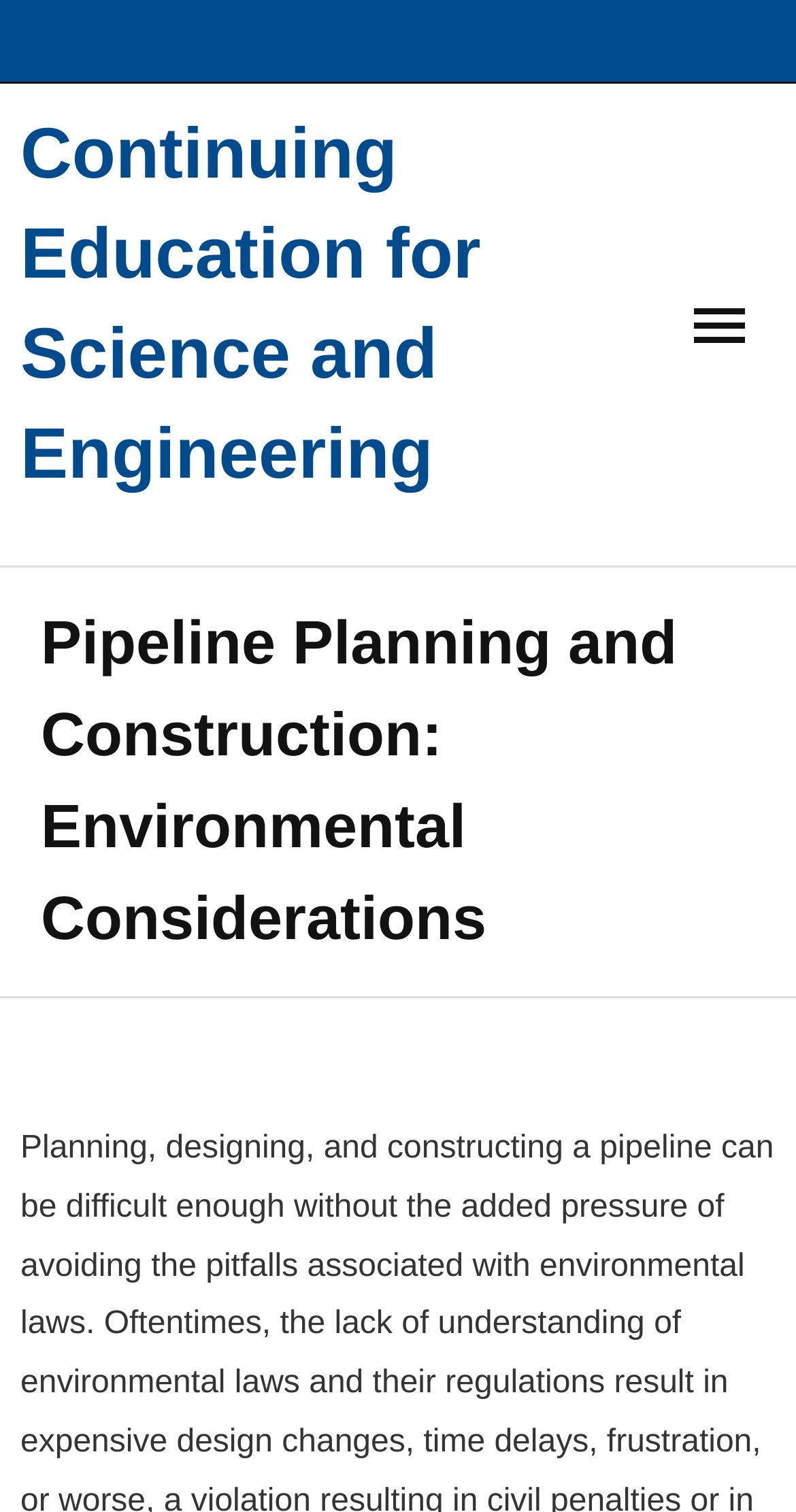Please locate the bounding box coordinates of the element that should be clicked to achieve the given instruction: "Click on Continuing Education for Science and Engineering".

[0.026, 0.055, 0.833, 0.374]